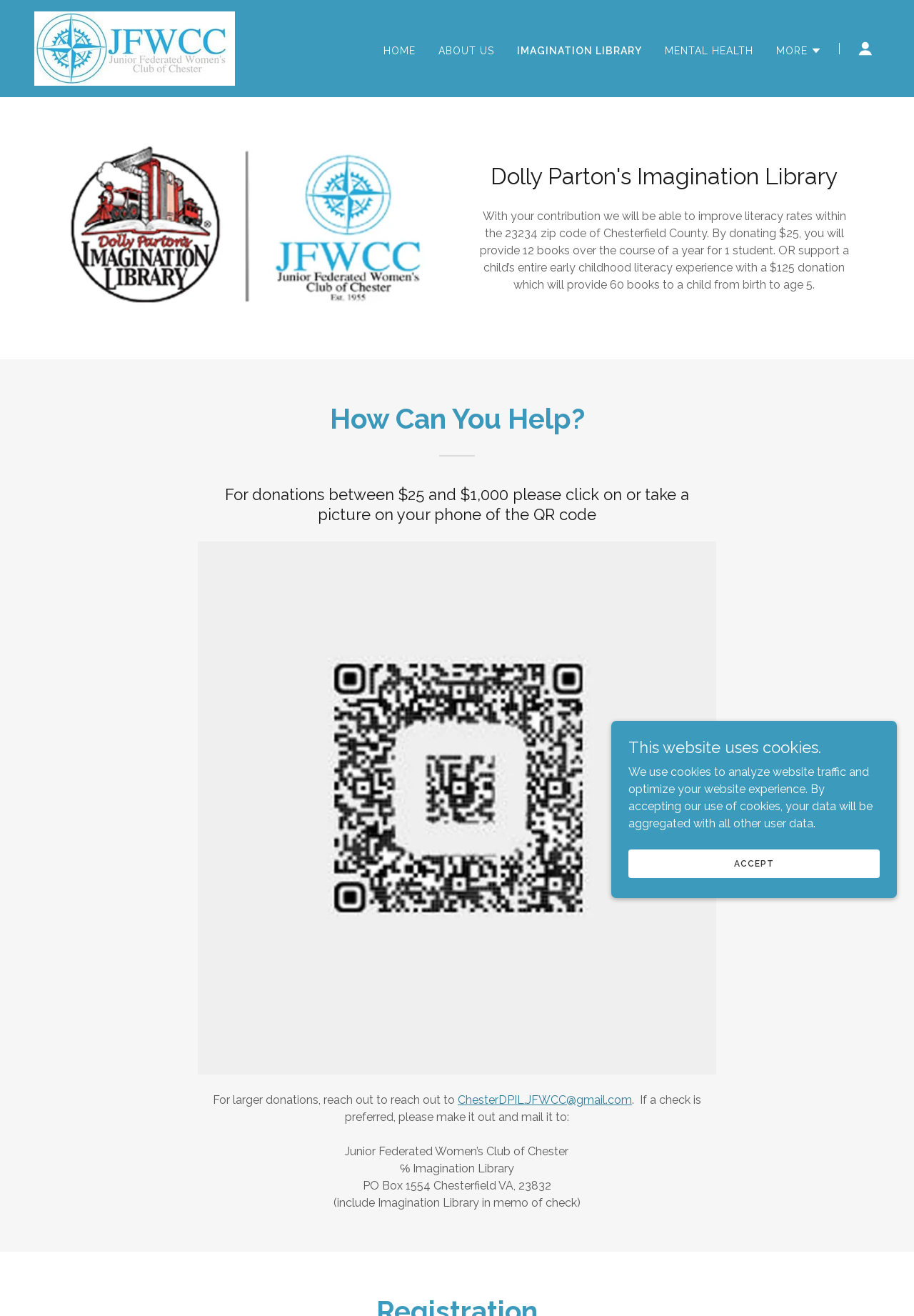Using a single word or phrase, answer the following question: 
What is the zip code of Chesterfield County?

23832